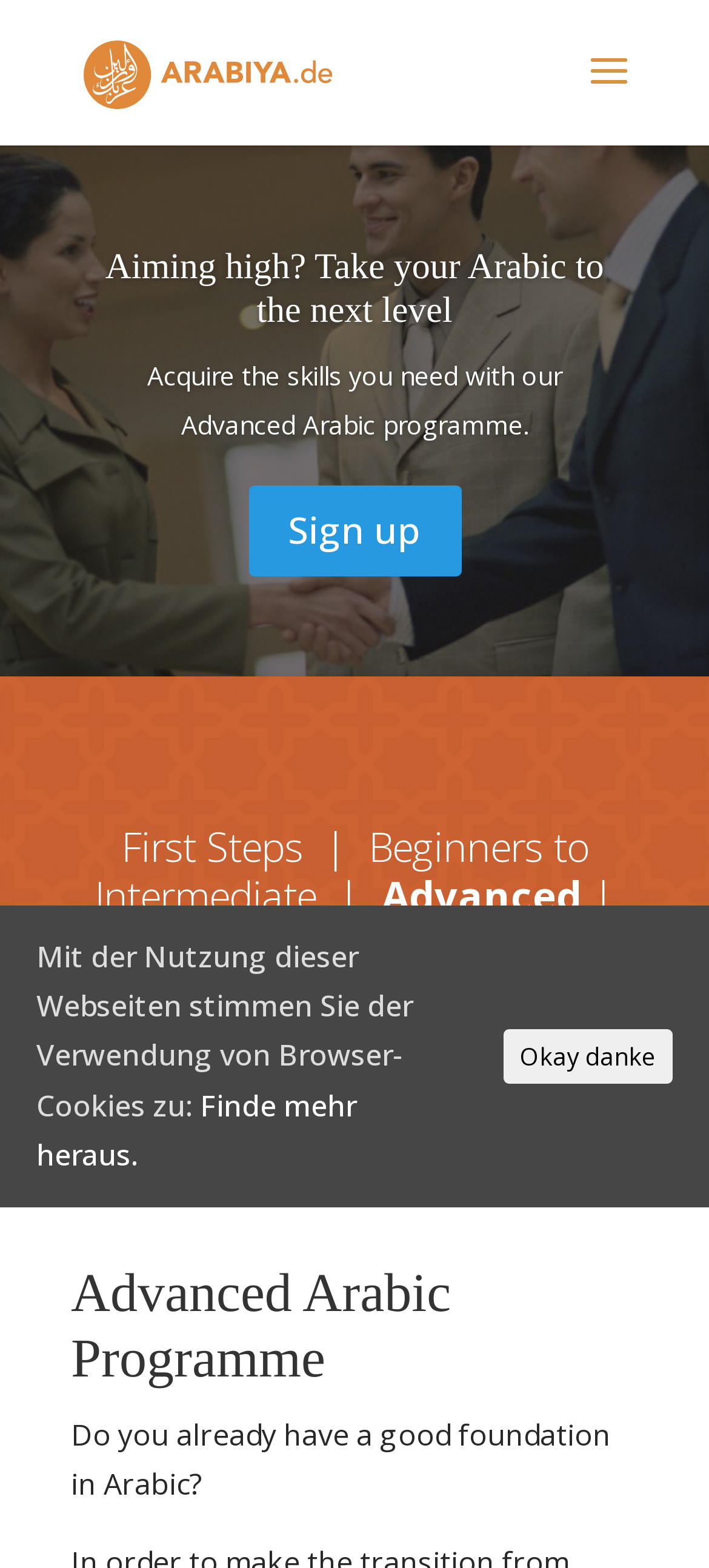Describe all significant elements and features of the webpage.

The webpage is about Advanced Arabic, specifically the ARABIYA.DE program. At the top, there is a logo image and a link with the same name, positioned near the top left corner. Below the logo, there is a table layout that occupies most of the page. 

Within the table, there is a heading that reads "Aiming high? Take your Arabic to the next level" located near the top center of the page. Below this heading, there is a link with the same text. To the right of the heading, there is a generic element labeled "Page 1". 

Below the "Page 1" element, there is a paragraph of text that describes the Advanced Arabic program, stating that it helps users acquire the skills they need. Further down, there is a "Sign up" link positioned roughly in the middle of the page.

On the right side of the page, there are several links and text elements arranged vertically. These include links to "First Steps", "Beginners to Intermediate", and "Corporate" programs, as well as a heading that reads "Advanced Arabic Programme" near the bottom right corner. 

Below the "Advanced Arabic Programme" heading, there is a paragraph of text that asks if the user already has a good foundation in Arabic. At the very bottom of the page, there is a notification about the use of browser cookies, a link to learn more, and an "Okay danke" button to acknowledge the notification.